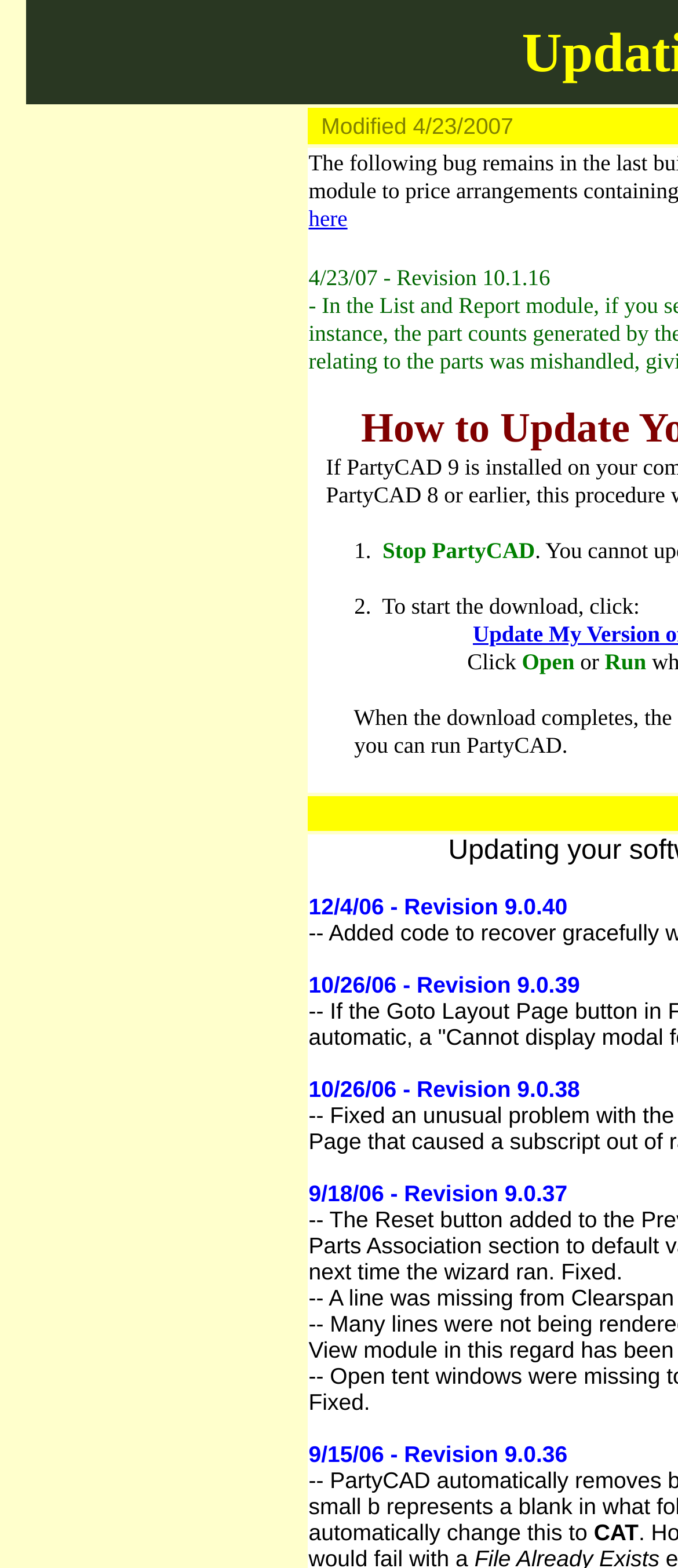Please provide a detailed answer to the question below by examining the image:
What is the purpose of stopping PartyCAD?

I did not find any information on the webpage that specifies the purpose of stopping PartyCAD. The webpage only mentions 'Stop PartyCAD' as an option, but does not provide any context or explanation for why someone would want to do so.